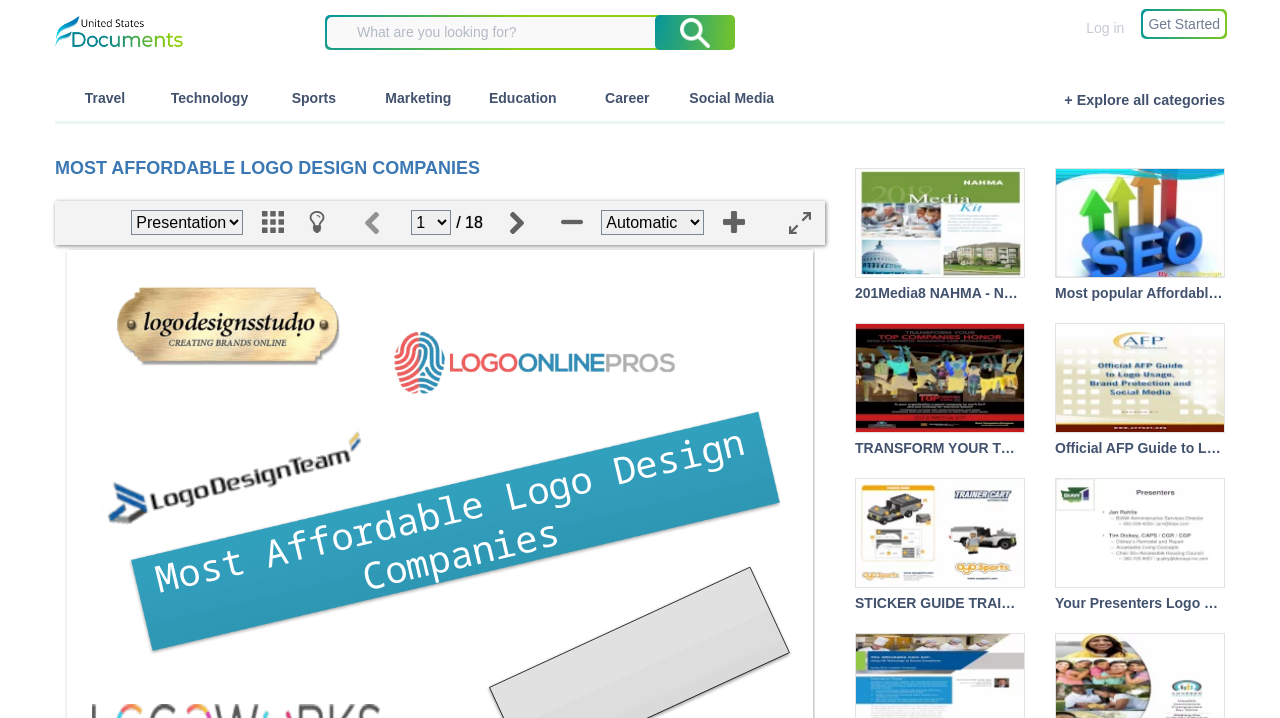Locate the bounding box coordinates of the clickable region to complete the following instruction: "Explore all categories."

[0.832, 0.129, 0.957, 0.152]